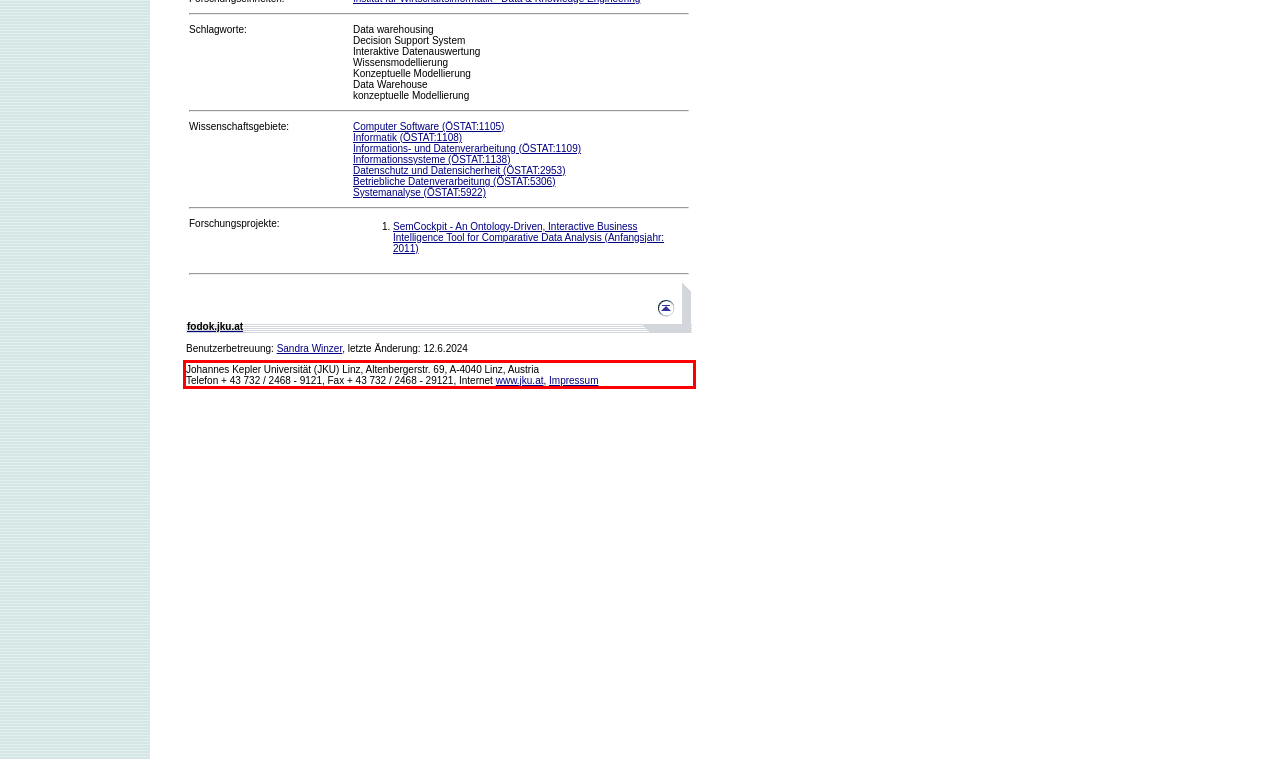You have a screenshot with a red rectangle around a UI element. Recognize and extract the text within this red bounding box using OCR.

Johannes Kepler Universität (JKU) Linz, Altenbergerstr. 69, A-4040 Linz, Austria Telefon + 43 732 / 2468 - 9121, Fax + 43 732 / 2468 - 29121, Internet www.jku.at, Impressum